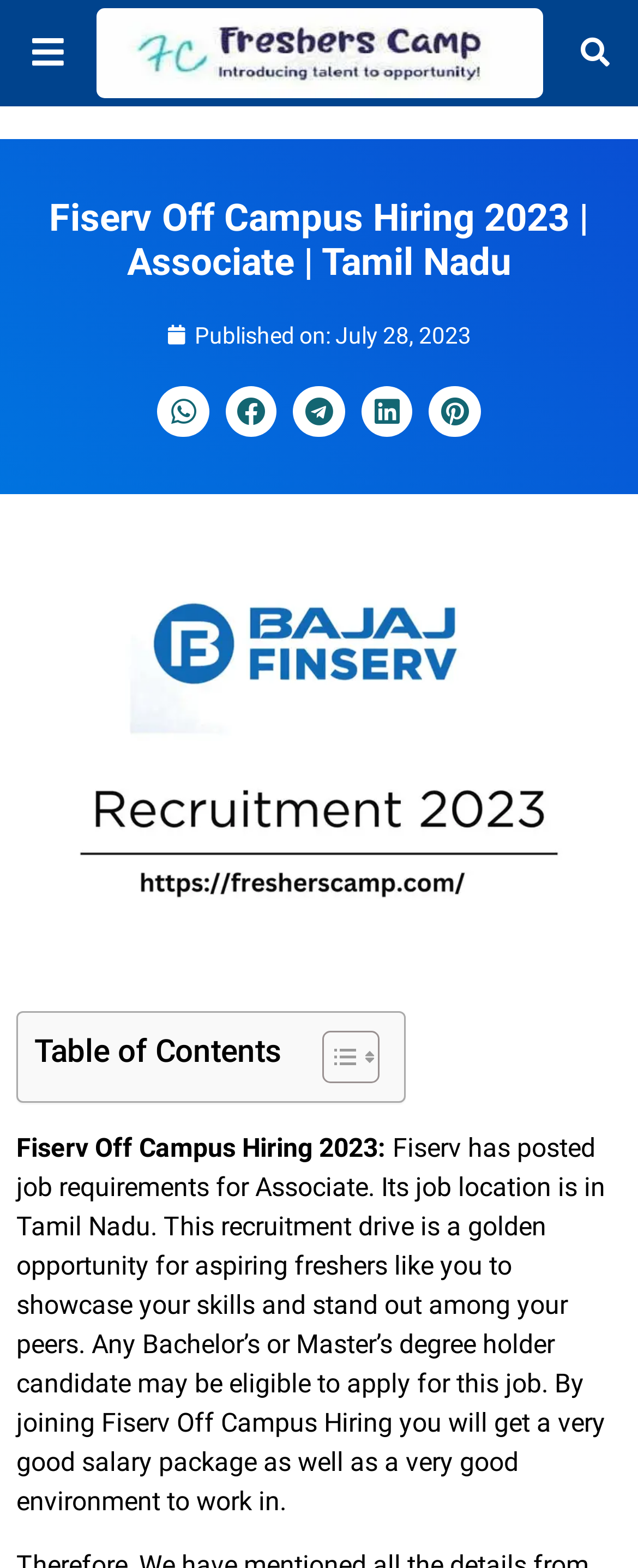Please study the image and answer the question comprehensively:
What is the job title for Fiserv Off Campus Hiring?

I found the job title by reading the main heading of the webpage, which is 'Fiserv Off Campus Hiring 2023 | Associate | Tamil Nadu'.